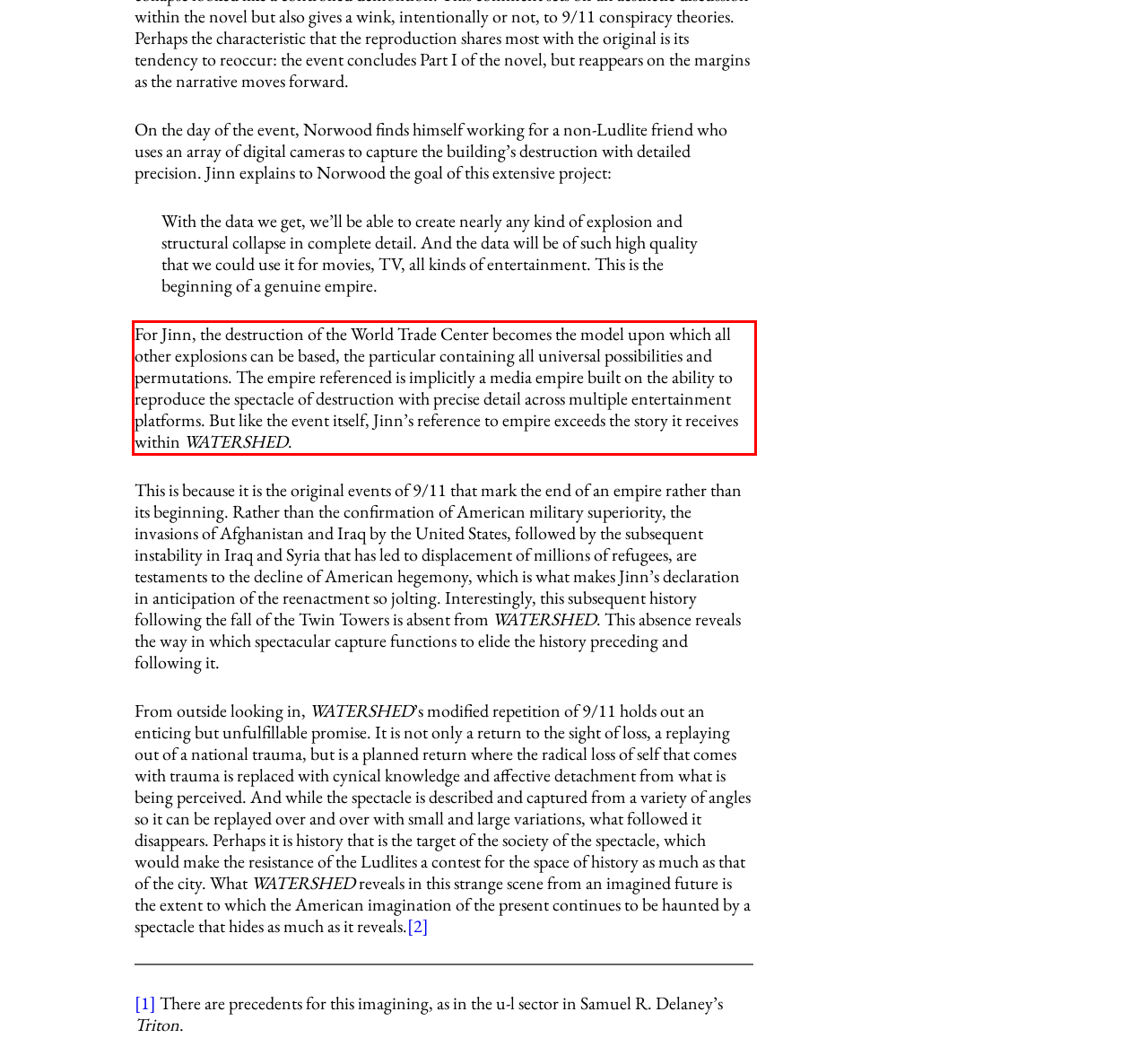Identify and transcribe the text content enclosed by the red bounding box in the given screenshot.

For Jinn, the destruction of the World Trade Center becomes the model upon which all other explosions can be based, the particular containing all universal possibilities and permutations. The empire referenced is implicitly a media empire built on the ability to reproduce the spectacle of destruction with precise detail across multiple entertainment platforms. But like the event itself, Jinn’s reference to empire exceeds the story it receives within WATERSHED.